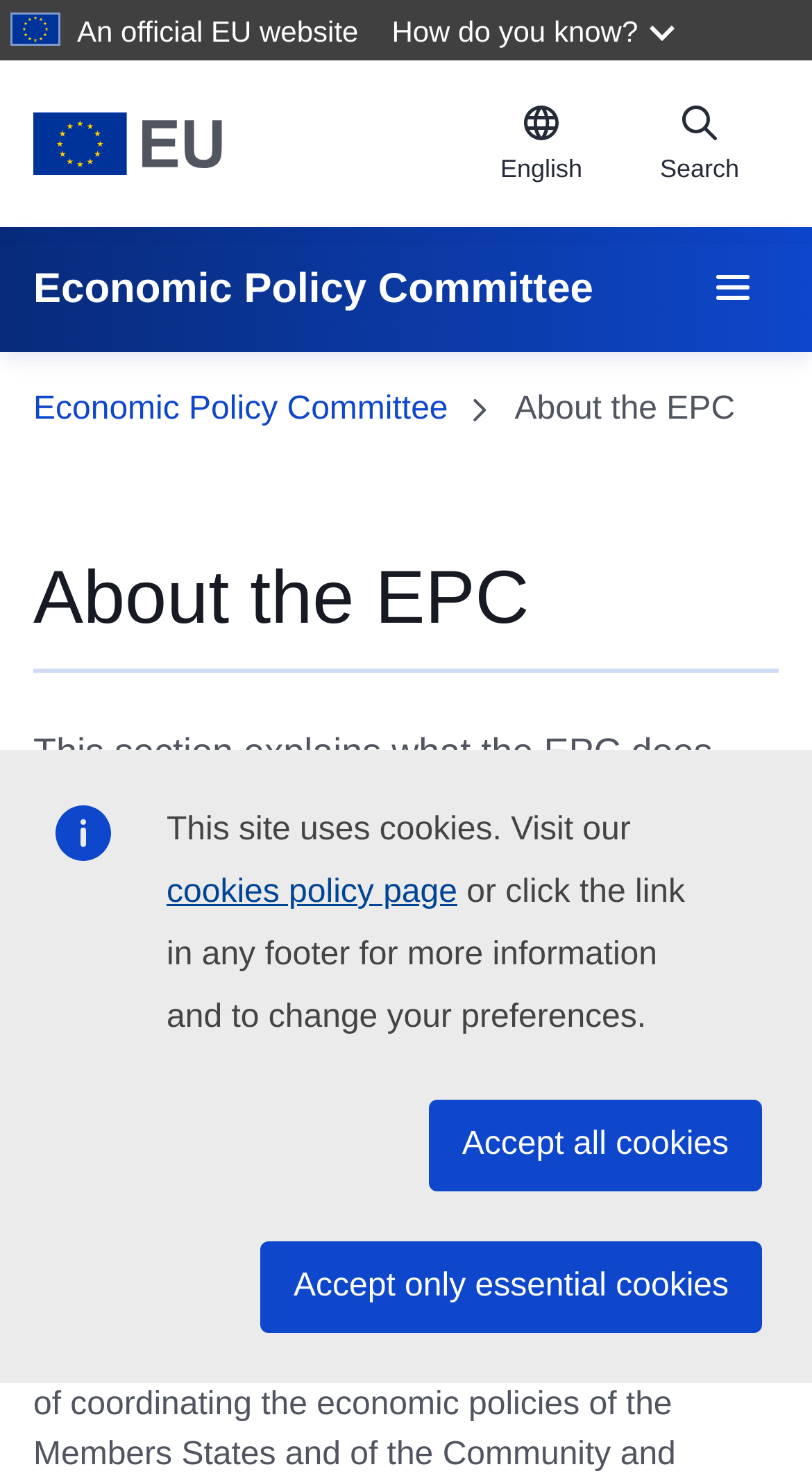Please identify the coordinates of the bounding box that should be clicked to fulfill this instruction: "Change language".

[0.569, 0.052, 0.764, 0.143]